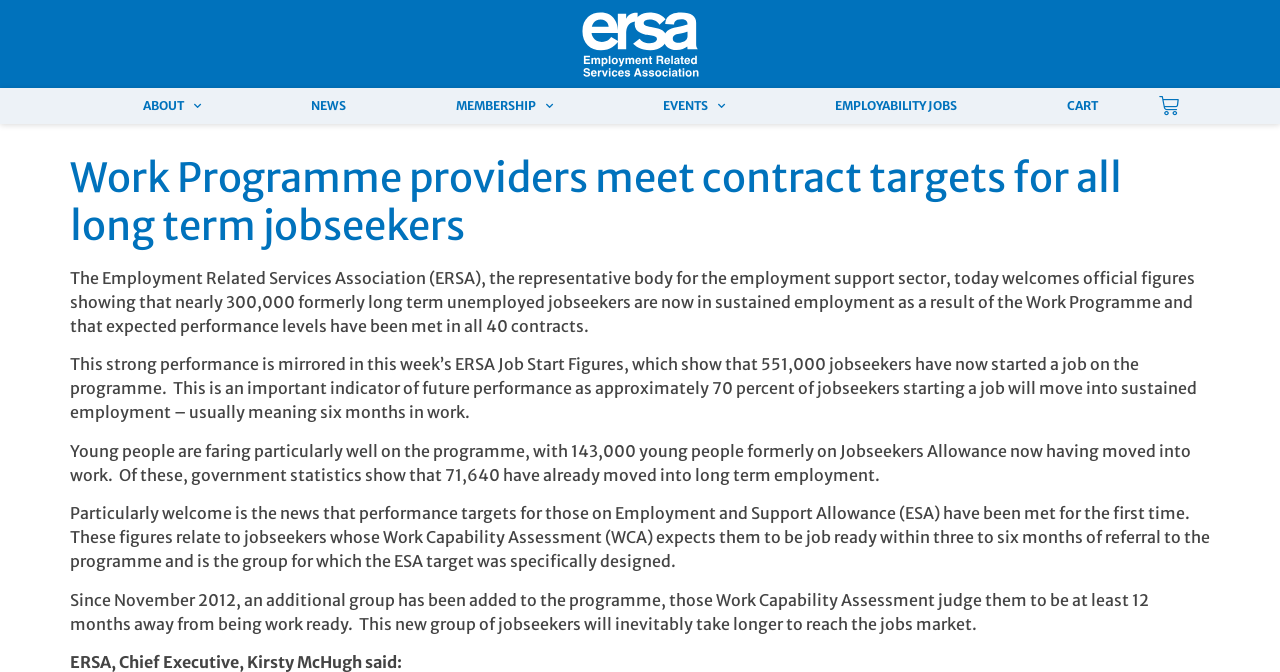Generate the text content of the main heading of the webpage.

Work Programme providers meet contract targets for all long term jobseekers